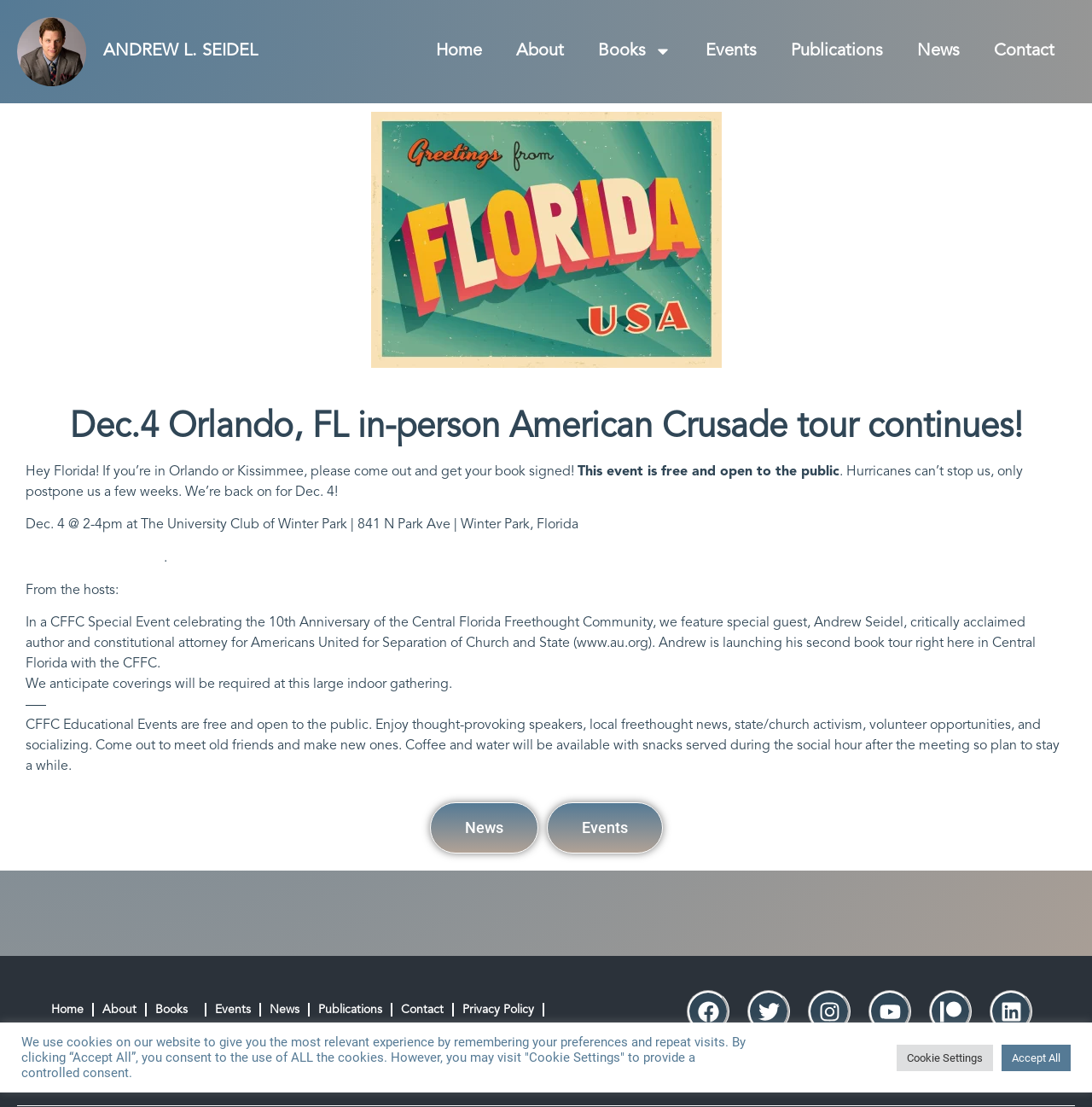Identify the bounding box coordinates of the section to be clicked to complete the task described by the following instruction: "Follow Andrew L. Seidel on Facebook". The coordinates should be four float numbers between 0 and 1, formatted as [left, top, right, bottom].

[0.629, 0.895, 0.668, 0.933]